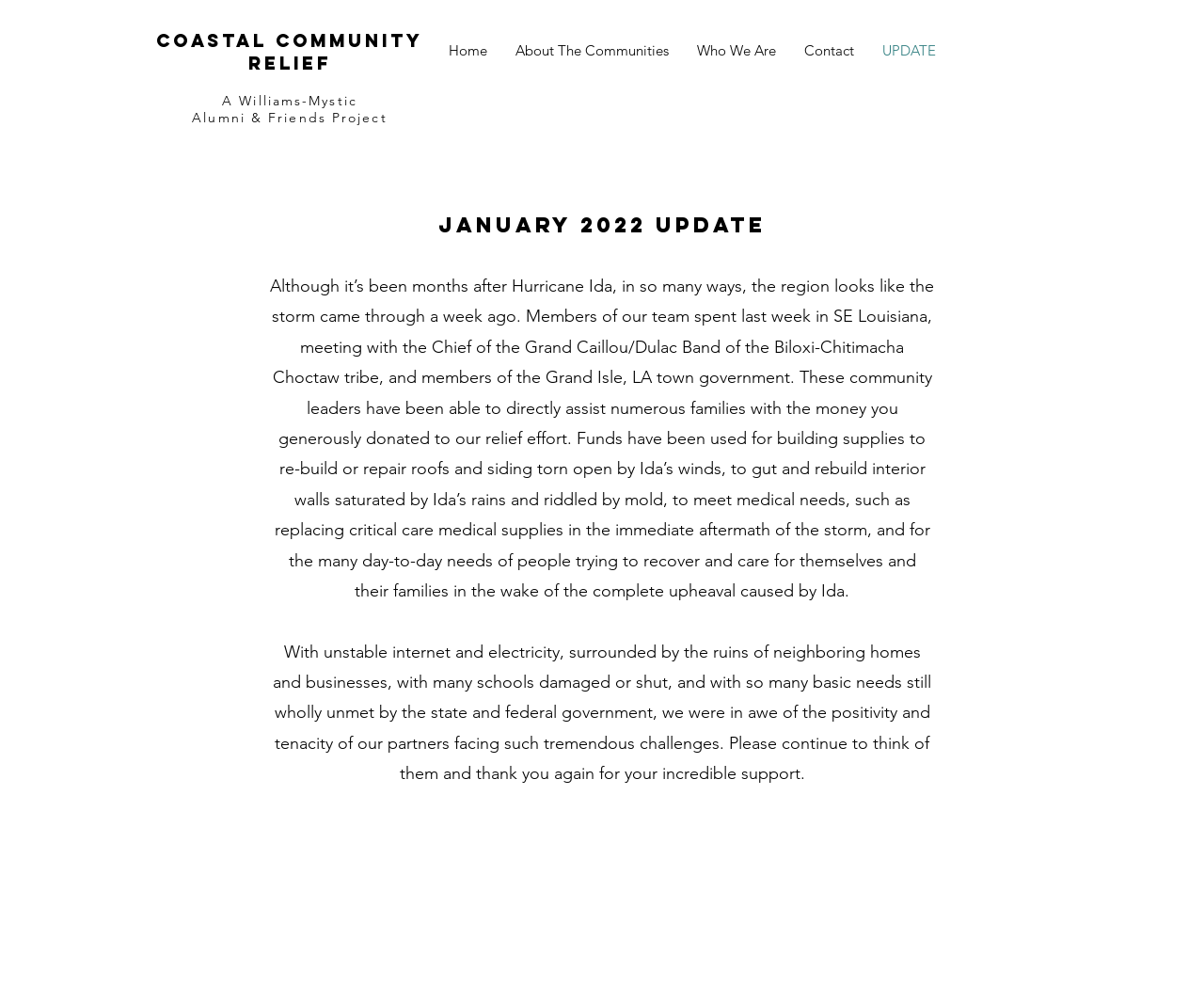Identify the bounding box coordinates for the UI element described as follows: Coastal Community Relief. Use the format (top-left x, top-left y, bottom-right x, bottom-right y) and ensure all values are floating point numbers between 0 and 1.

[0.13, 0.029, 0.352, 0.074]